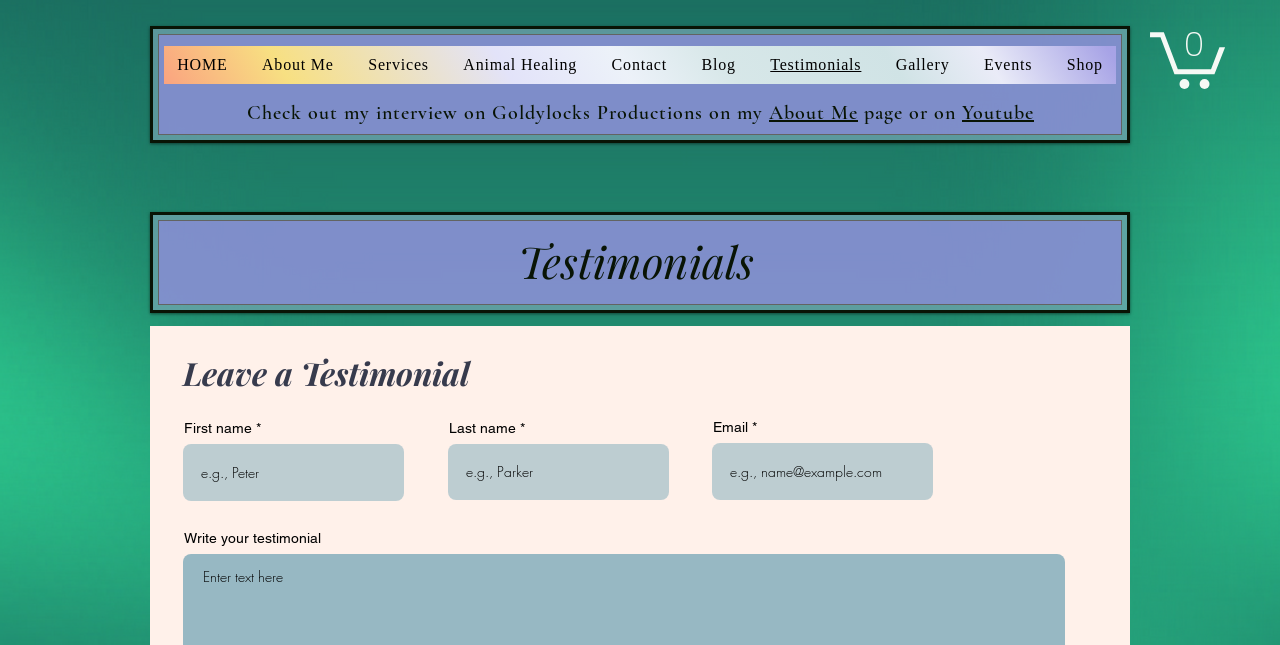Determine the bounding box coordinates of the clickable region to carry out the instruction: "Click on the HOME link".

[0.128, 0.071, 0.188, 0.13]